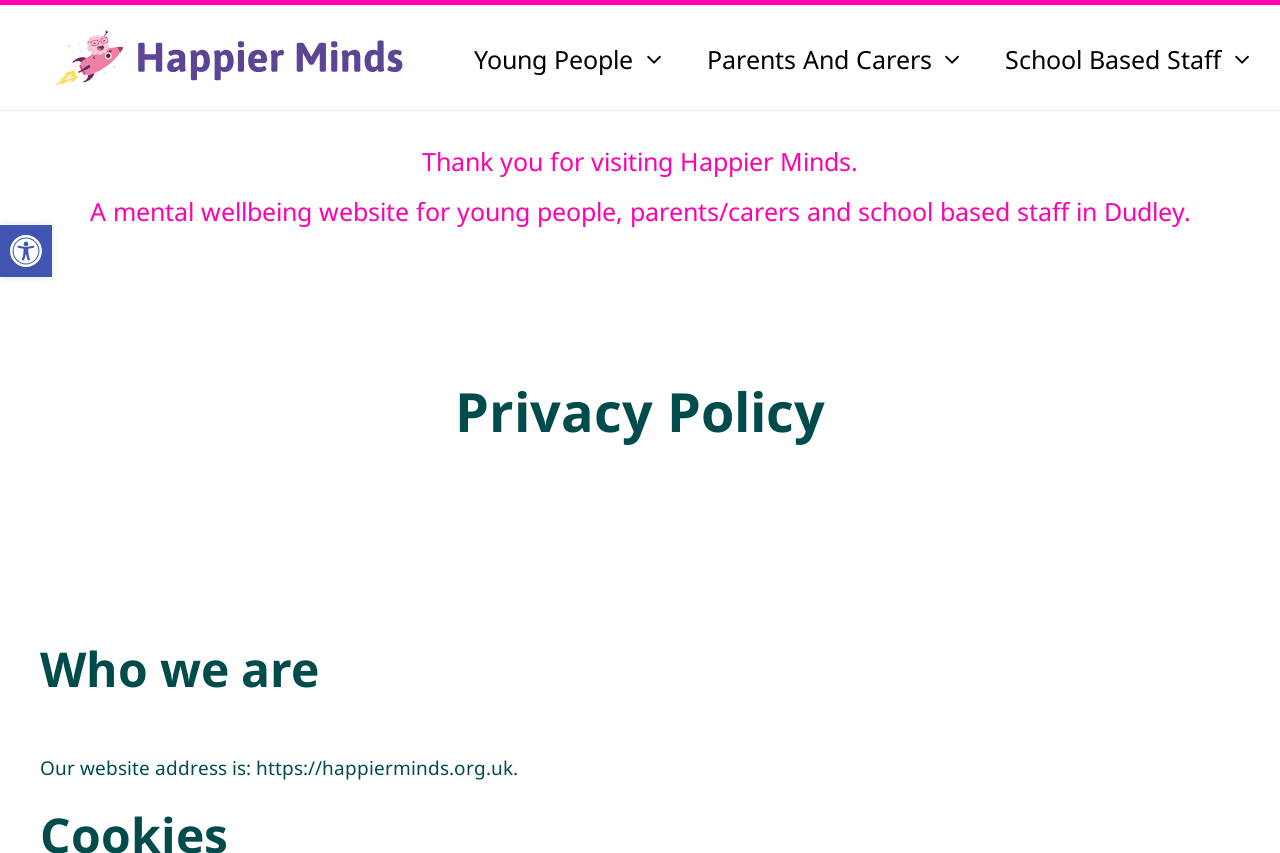Determine the bounding box for the HTML element described here: "School Based Staff". The coordinates should be given as [left, top, right, bottom] with each number being a float between 0 and 1.

[0.786, 0.012, 0.977, 0.123]